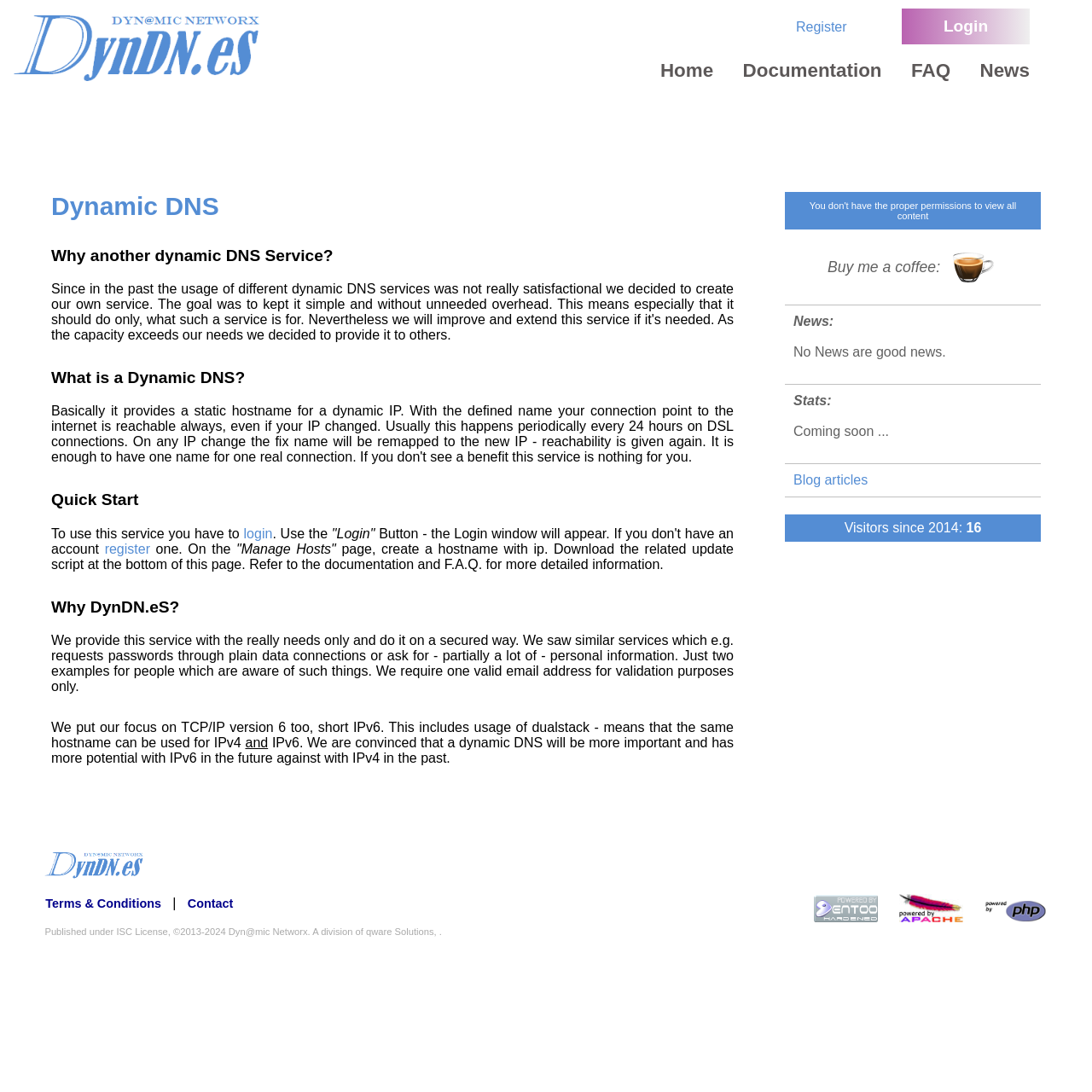How do I get started with this service?
Please provide a detailed and thorough answer to the question.

According to the webpage, to use this service, I need to register and then login to the system. Once logged in, I can create a hostname with an IP address and download the update script at the bottom of the page.